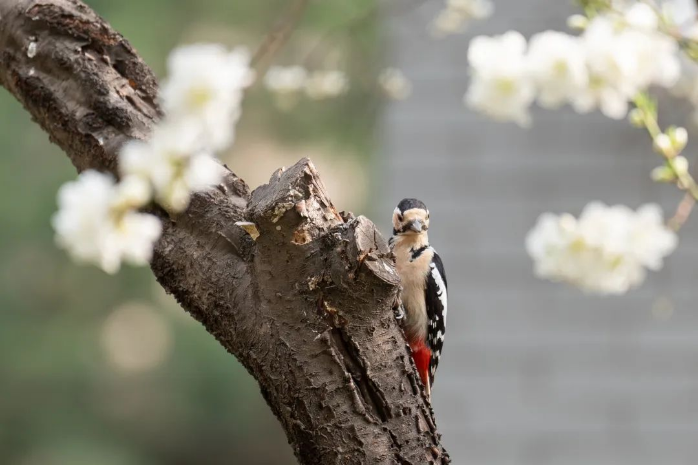Illustrate the image with a detailed caption.

A striking image captures a woodpecker perched on a textured tree trunk, showcasing its vibrant plumage. The bird, characterized by its black and white feathers alongside a bright red underbelly, stands out amidst the soft blur of white blossoms surrounding it. In the background, gentle green hues suggest a serene, natural setting that enhances the tranquil atmosphere. The composition effectively juxtaposes the rustic texture of the tree with the delicate beauty of the flowers, illustrating a harmonious moment in nature.